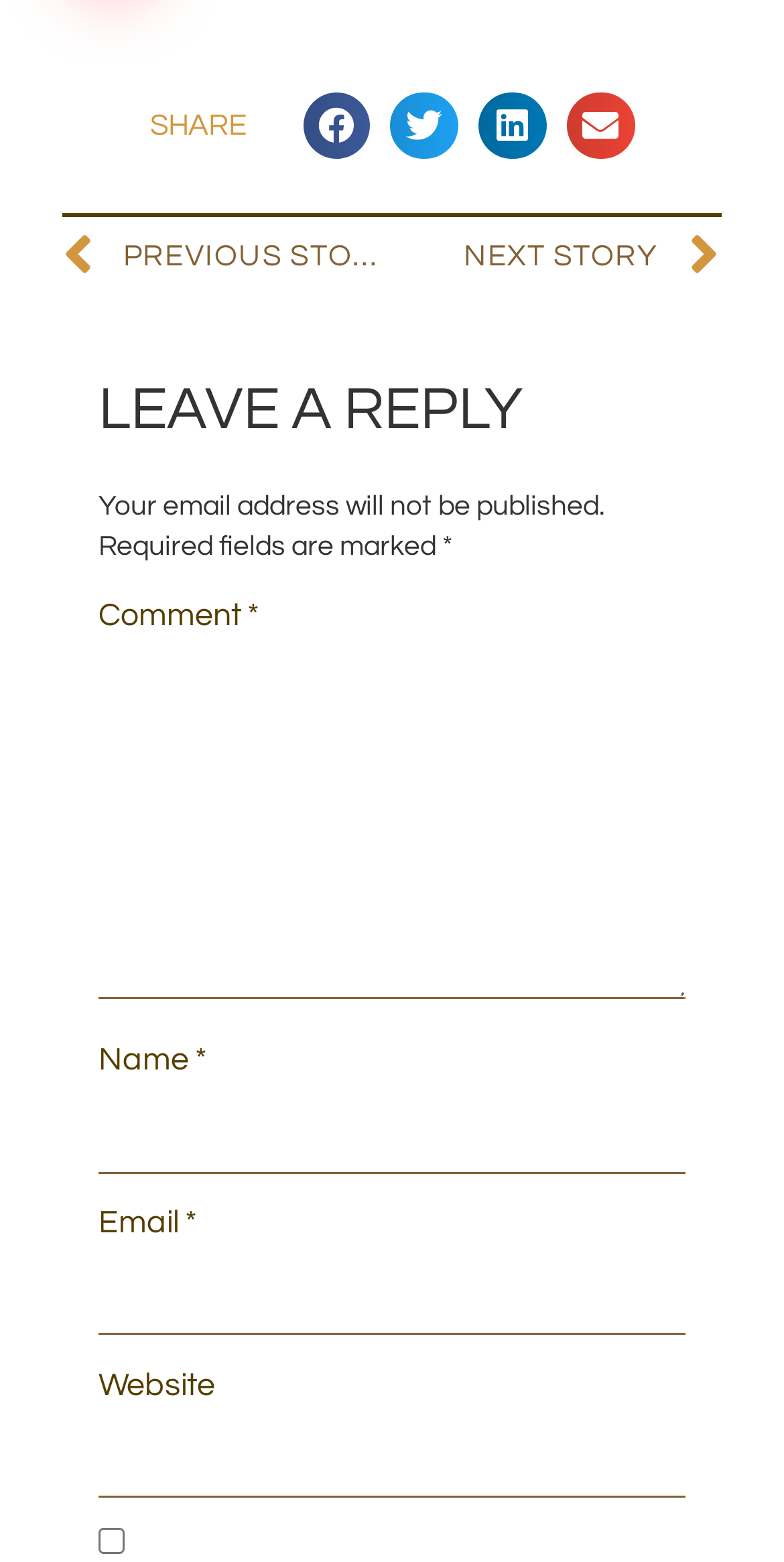Find the bounding box coordinates for the area that must be clicked to perform this action: "Go to previous story".

[0.08, 0.145, 0.499, 0.184]